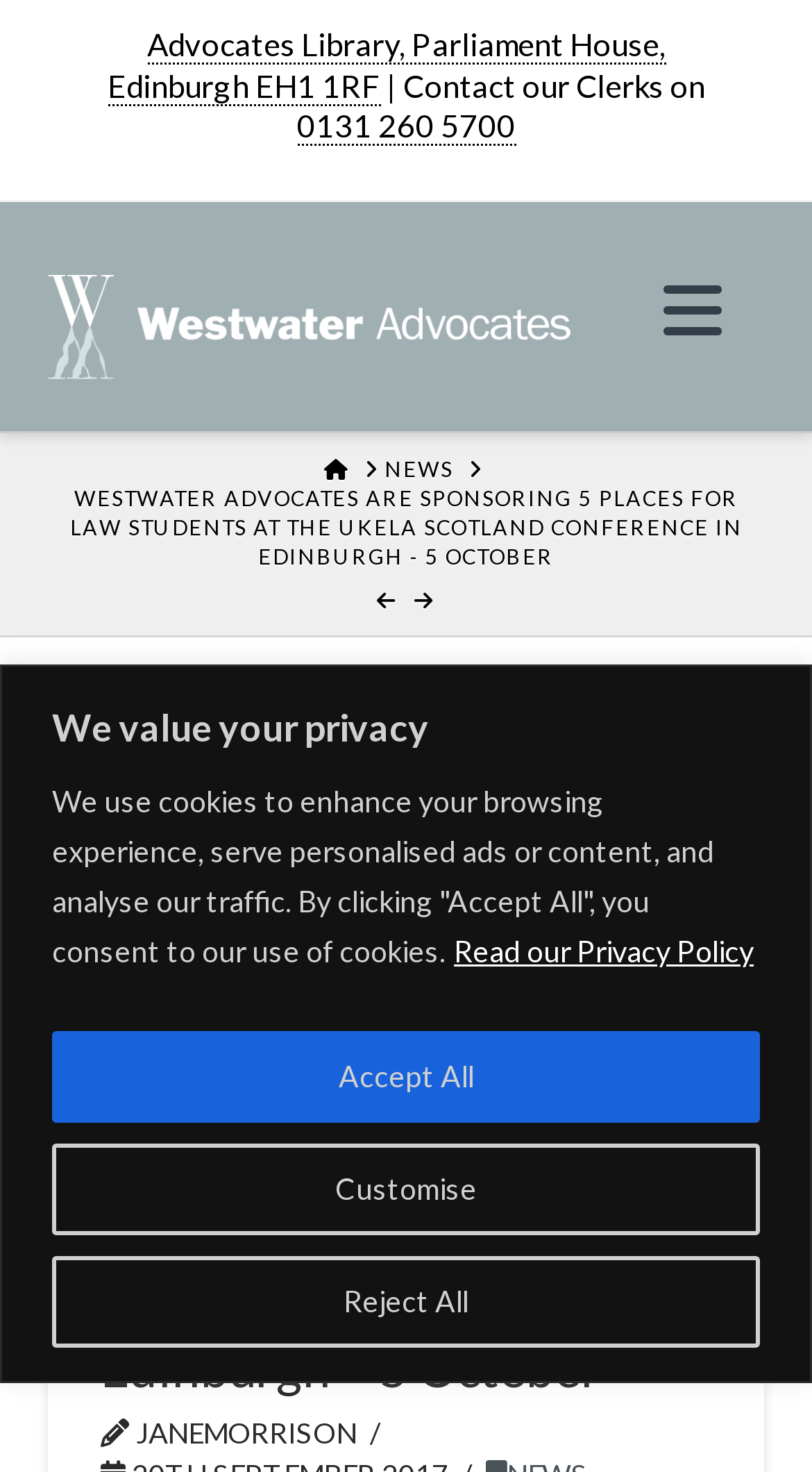Please provide a brief answer to the following inquiry using a single word or phrase:
What is the name of the stable?

Westwater Advocates Stable